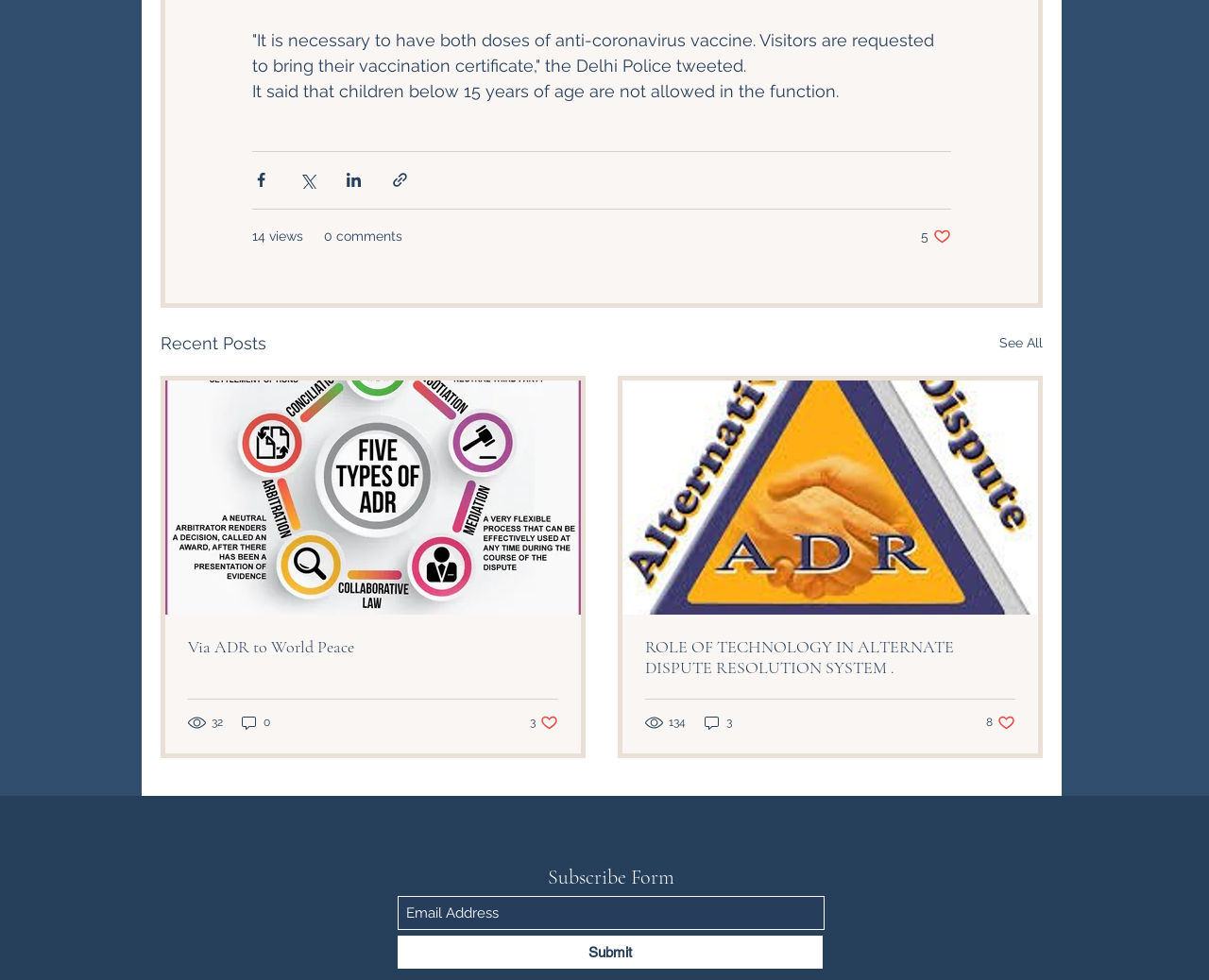Please find the bounding box coordinates of the clickable region needed to complete the following instruction: "Like a post". The bounding box coordinates must consist of four float numbers between 0 and 1, i.e., [left, top, right, bottom].

[0.762, 0.232, 0.787, 0.25]